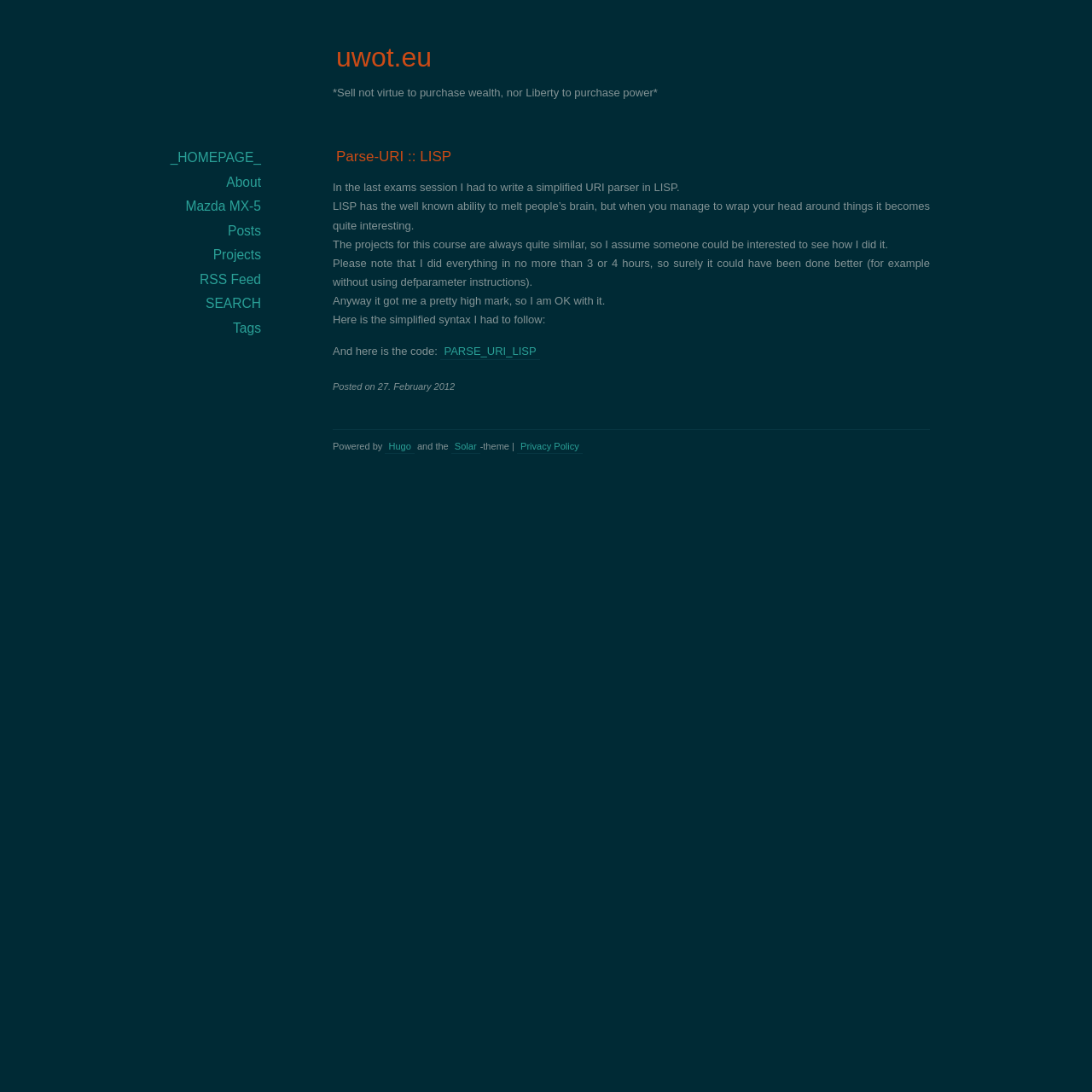Show the bounding box coordinates of the element that should be clicked to complete the task: "view posts".

[0.141, 0.202, 0.242, 0.222]